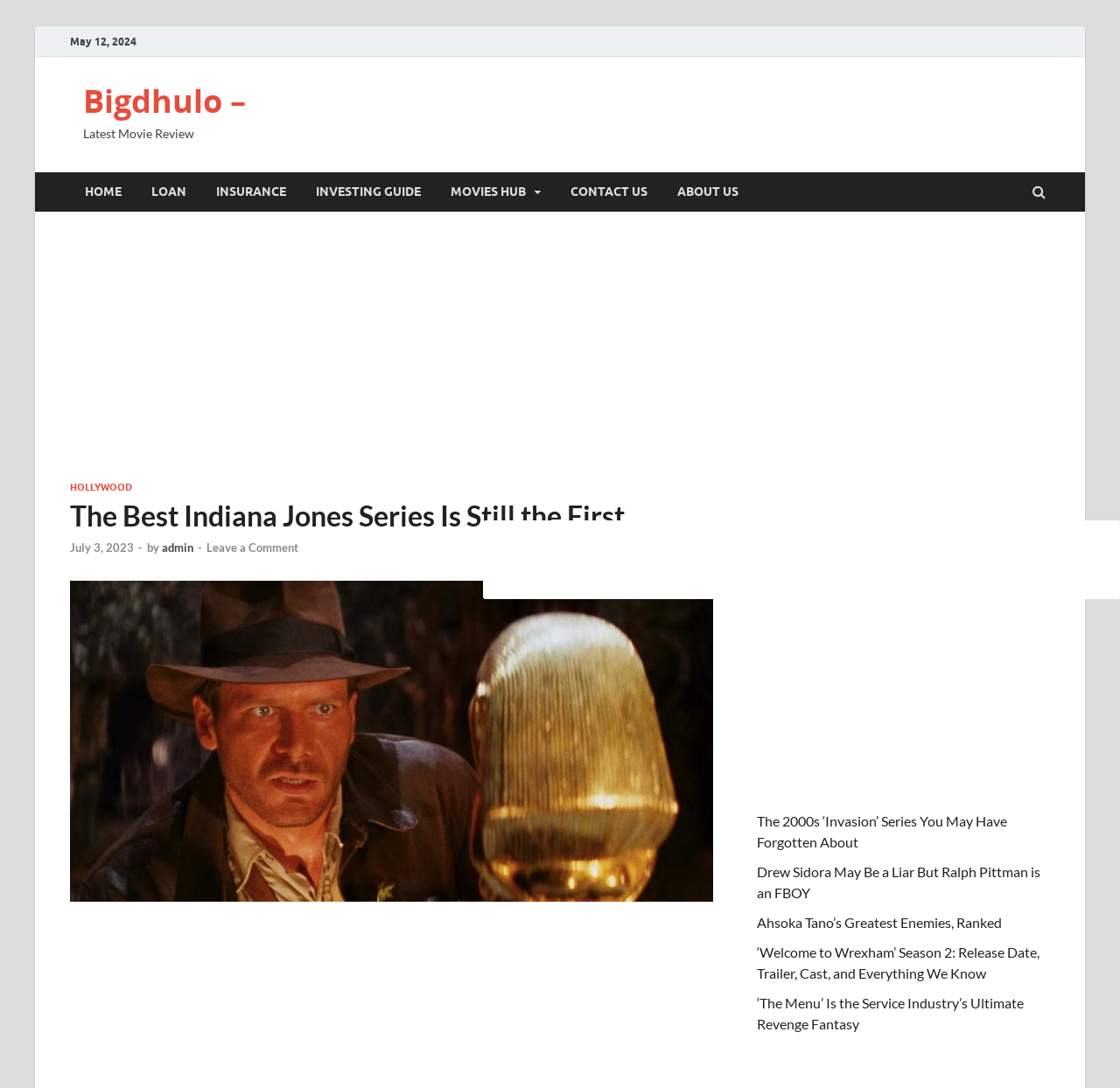Generate a thorough caption detailing the webpage content.

This webpage appears to be a blog or news article page. At the top, there is a date "May 12, 2024" and a link to "Bigdhulo –" which seems to be the website's name or logo. Below that, there is a heading "Latest Movie Review" and a complementary section that spans most of the width of the page.

On the left side, there is a navigation menu with links to "HOME", "LOAN", "INSURANCE", "INVESTING GUIDE", "MOVIES HUB", "CONTACT US", and "ABOUT US". 

The main content of the page is a news article with the title "The Best Indiana Jones Series Is Still the First". The title is followed by a link to "HOLLYWOOD" and a date "July 3, 2023". The article is written by "admin" and has a "Leave a Comment" link at the bottom.

Below the main article, there are several links to other news articles or blog posts, including "The 2000s ‘Invasion’ Series You May Have Forgotten About", "Drew Sidora May Be a Liar But Ralph Pittman is an FBOY", "Ahsoka Tano’s Greatest Enemies, Ranked", "‘Welcome to Wrexham’ Season 2: Release Date, Trailer, Cast, and Everything We Know", and "‘The Menu’ Is the Service Industry’s Ultimate Revenge Fantasy".